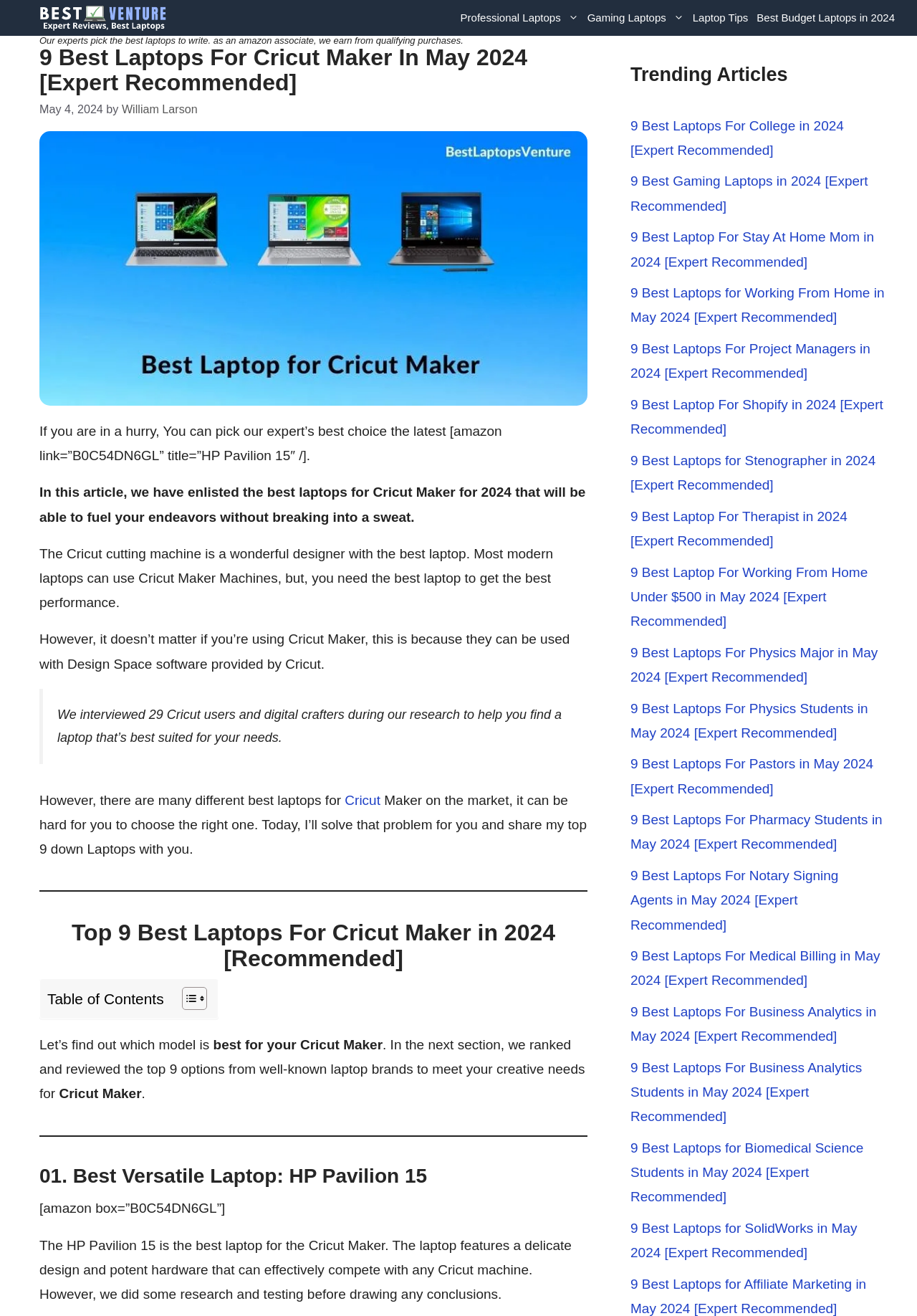Please give the bounding box coordinates of the area that should be clicked to fulfill the following instruction: "Click the 'Best Laptops Venture' link". The coordinates should be in the format of four float numbers from 0 to 1, i.e., [left, top, right, bottom].

[0.043, 0.007, 0.184, 0.019]